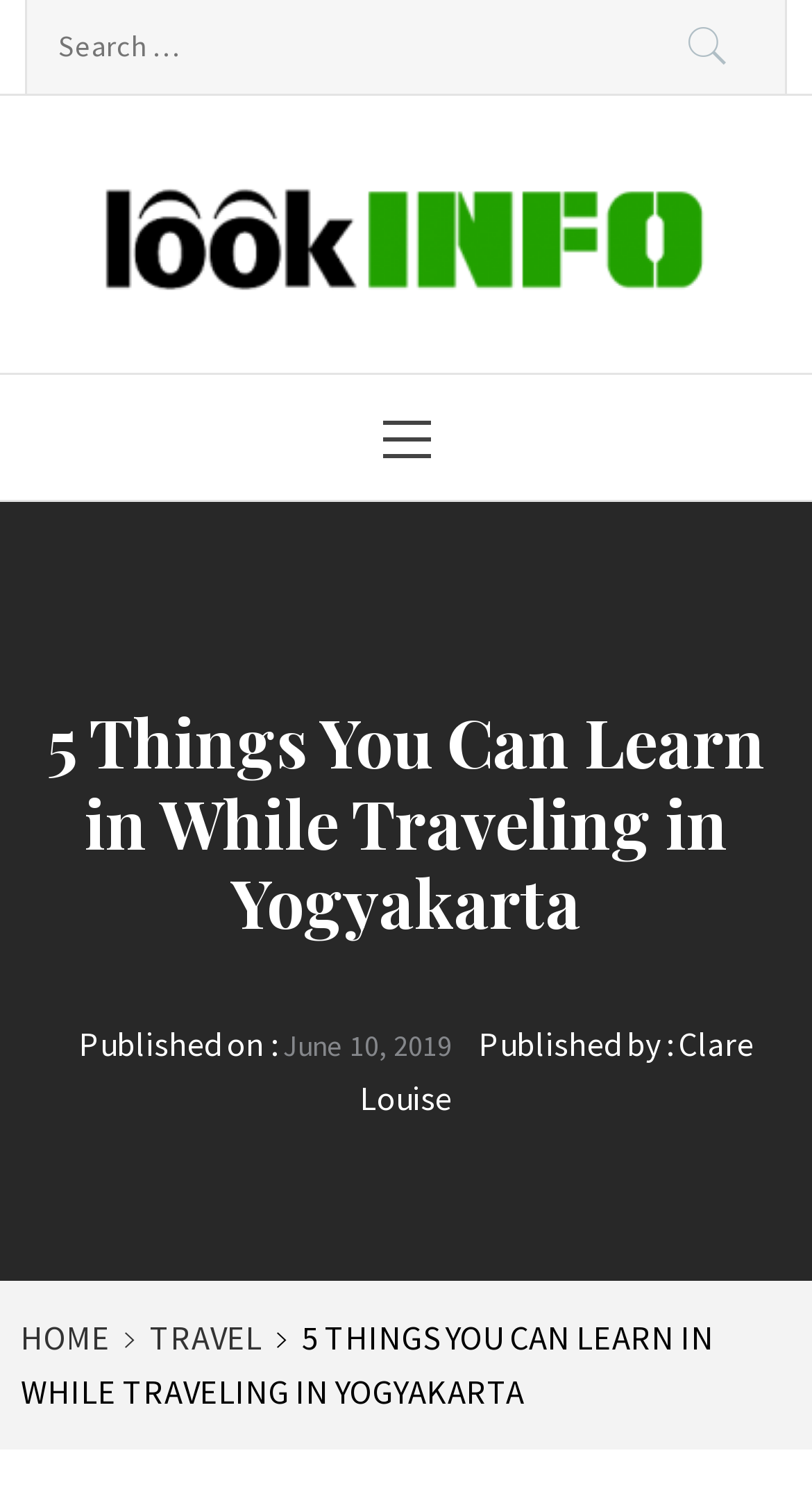Can you identify the bounding box coordinates of the clickable region needed to carry out this instruction: 'search for something'? The coordinates should be four float numbers within the range of 0 to 1, stated as [left, top, right, bottom].

[0.031, 0.0, 0.969, 0.063]